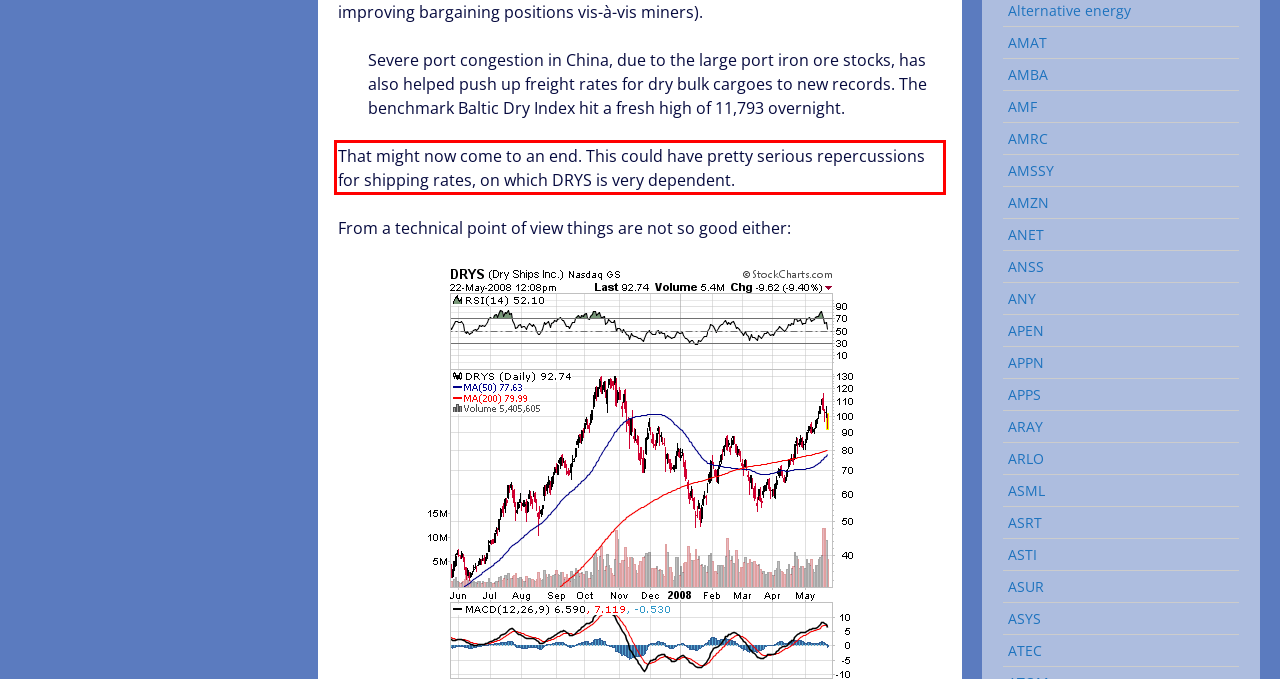Look at the webpage screenshot and recognize the text inside the red bounding box.

That might now come to an end. This could have pretty serious repercussions for shipping rates, on which DRYS is very dependent.